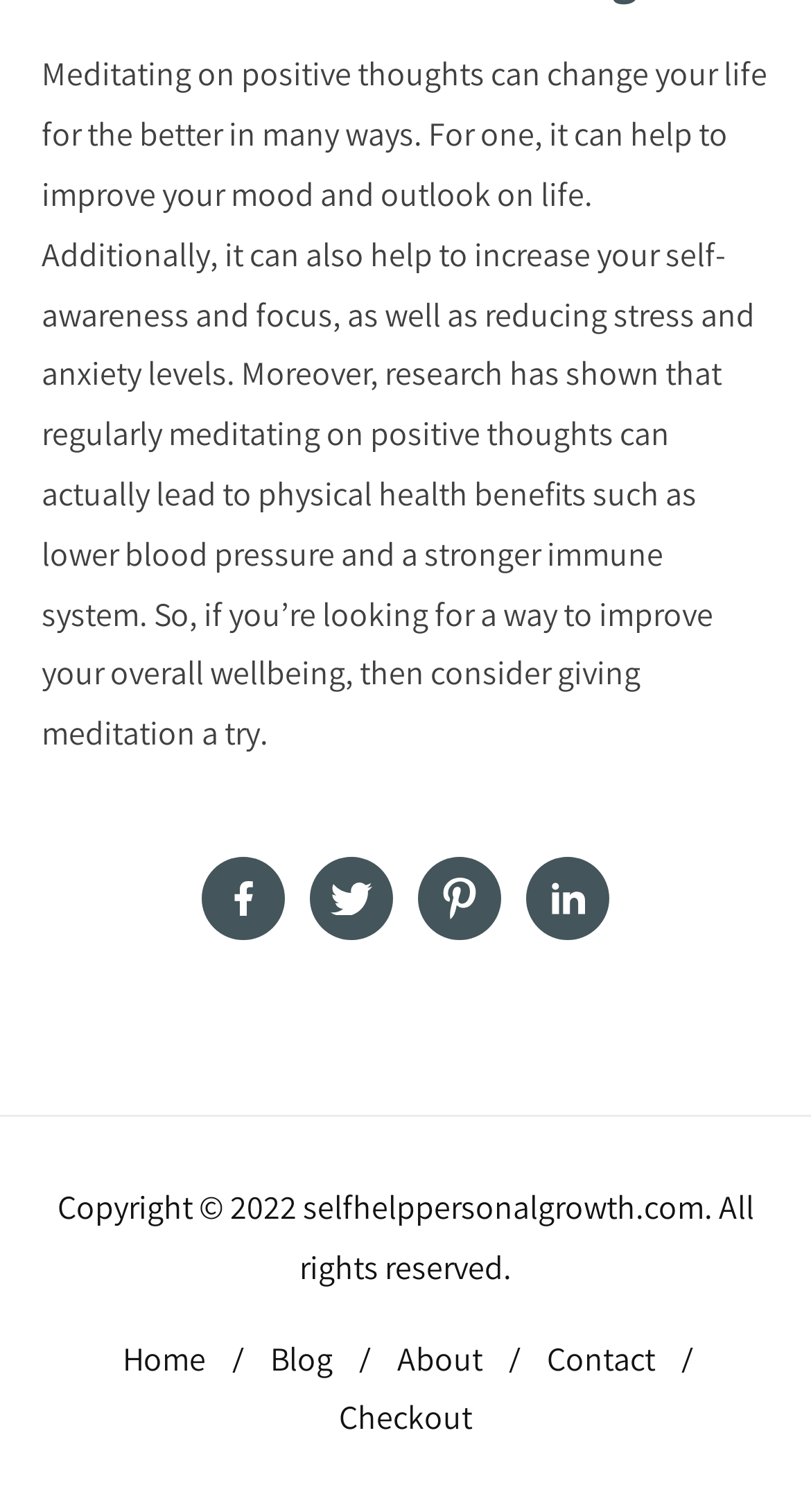Please provide a comprehensive response to the question below by analyzing the image: 
What is the copyright year?

I found the copyright information at the bottom of the webpage, which states 'Copyright © 2022 selfhelppersonalgrowth.com. All rights reserved.' Therefore, the copyright year is 2022.